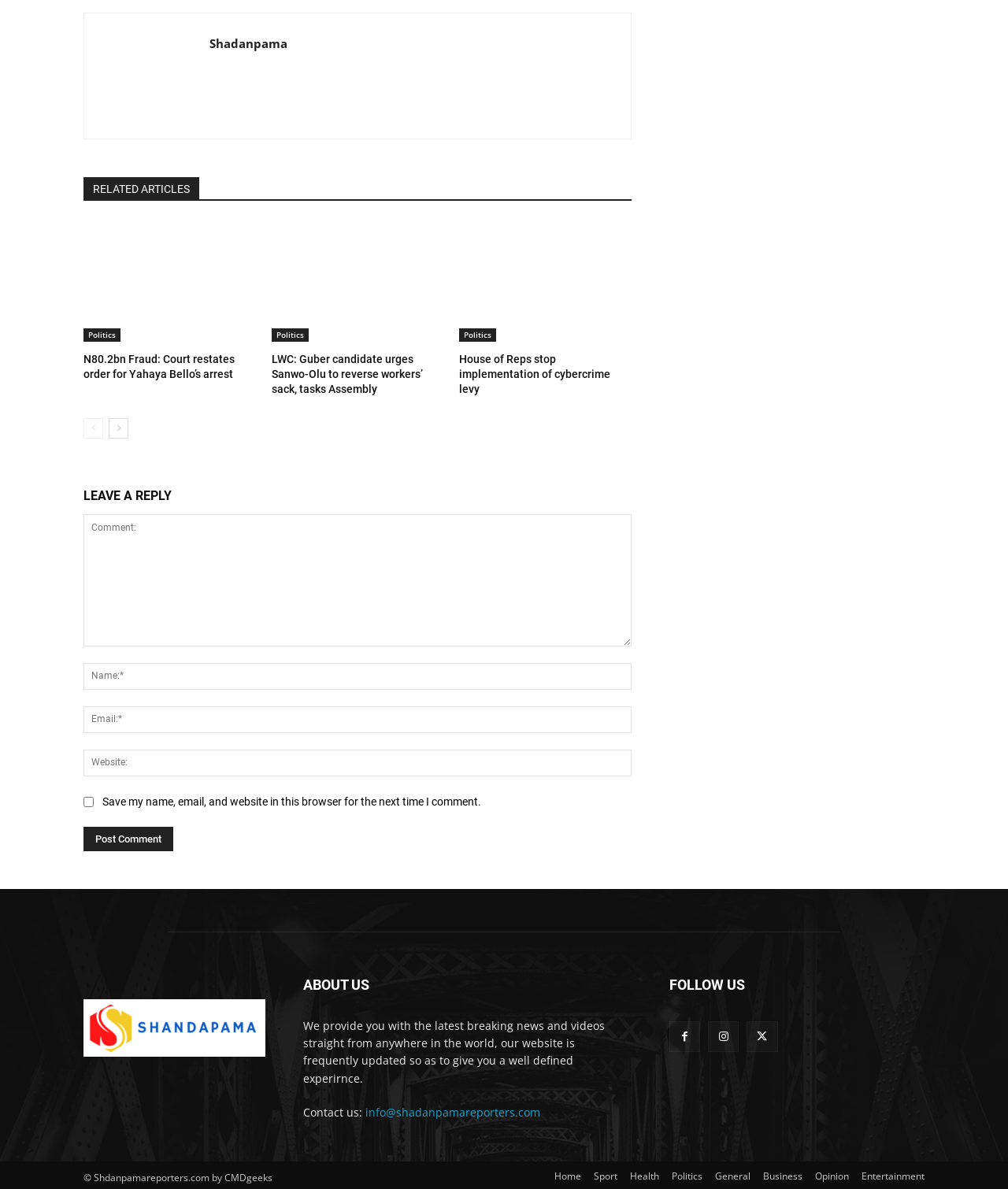What is the name of the website?
Using the image, elaborate on the answer with as much detail as possible.

The name of the website can be found in the top-left corner of the webpage, where it says 'Shadanpama' with an image logo next to it. This is also confirmed by the 'ABOUT US' section, which mentions 'Shadanpamareporters.com'.